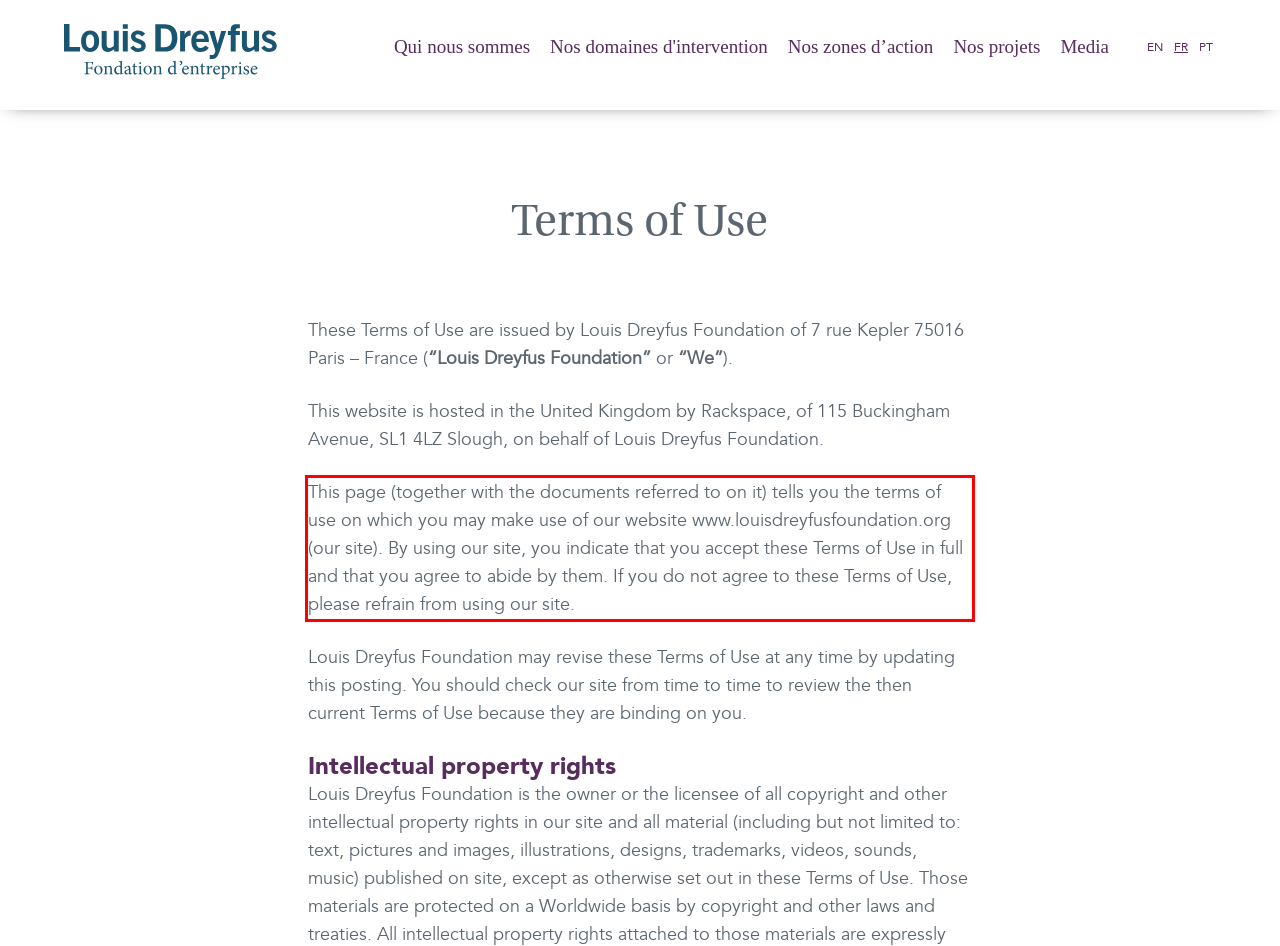You are given a screenshot of a webpage with a UI element highlighted by a red bounding box. Please perform OCR on the text content within this red bounding box.

This page (together with the documents referred to on it) tells you the terms of use on which you may make use of our website www.louisdreyfusfoundation.org (our site). By using our site, you indicate that you accept these Terms of Use in full and that you agree to abide by them. If you do not agree to these Terms of Use, please refrain from using our site.